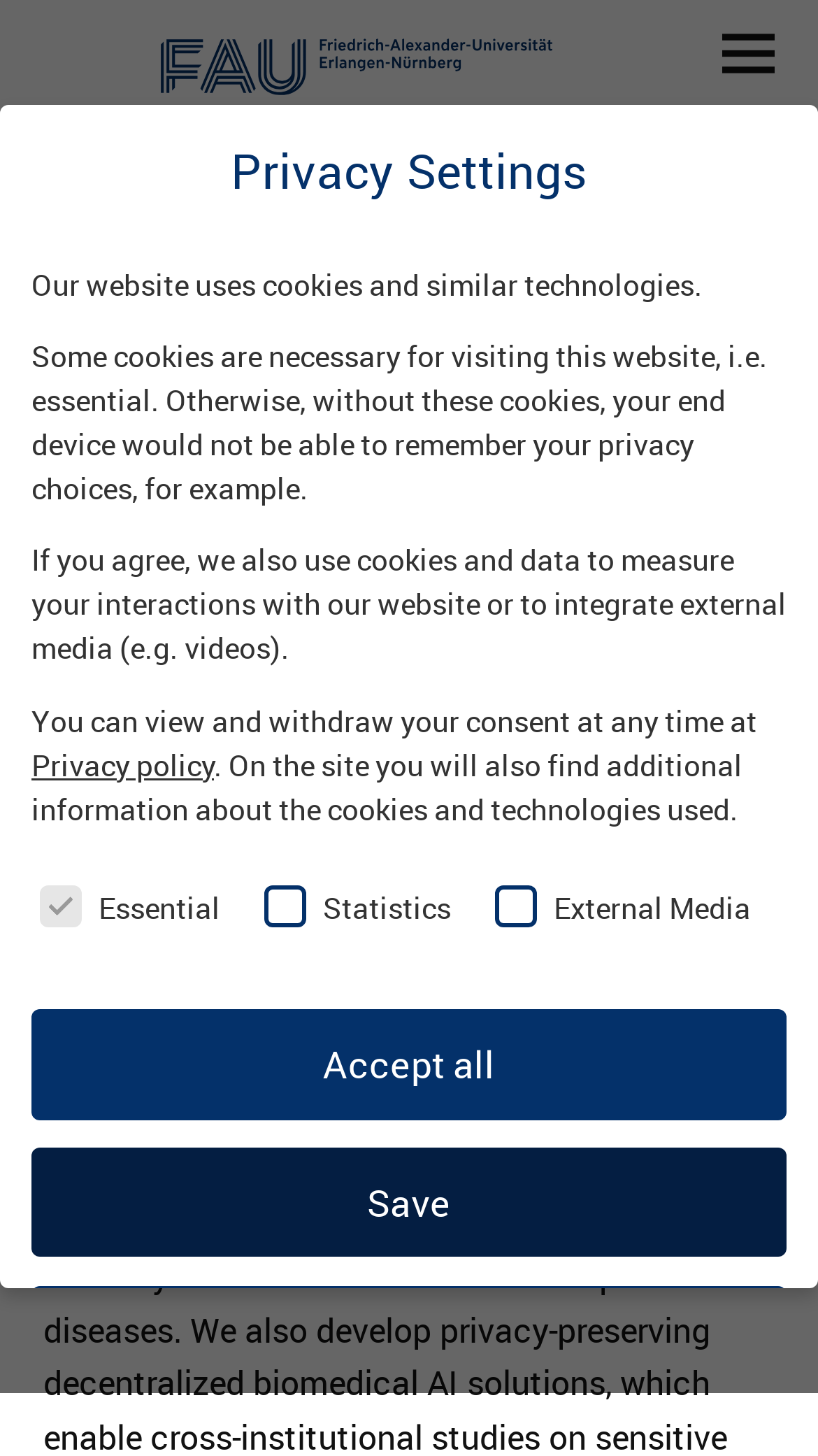Answer the question below with a single word or a brief phrase: 
What is the website of the professor's research group?

https://www.bionets.tf.fau.de/